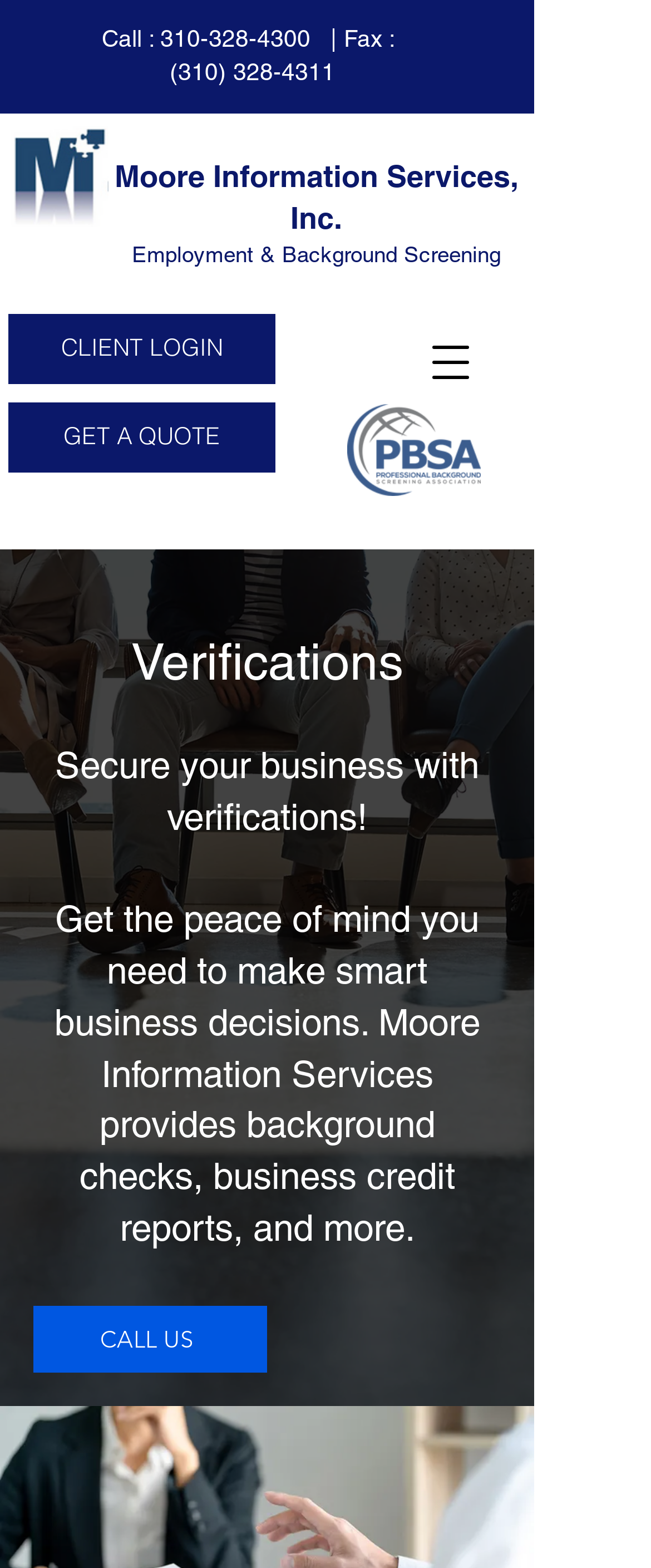What is the company name?
Please provide a detailed and thorough answer to the question.

I found the company name by looking at the heading element with the text 'Moore Information Services, Inc.' which is located at the top of the webpage.